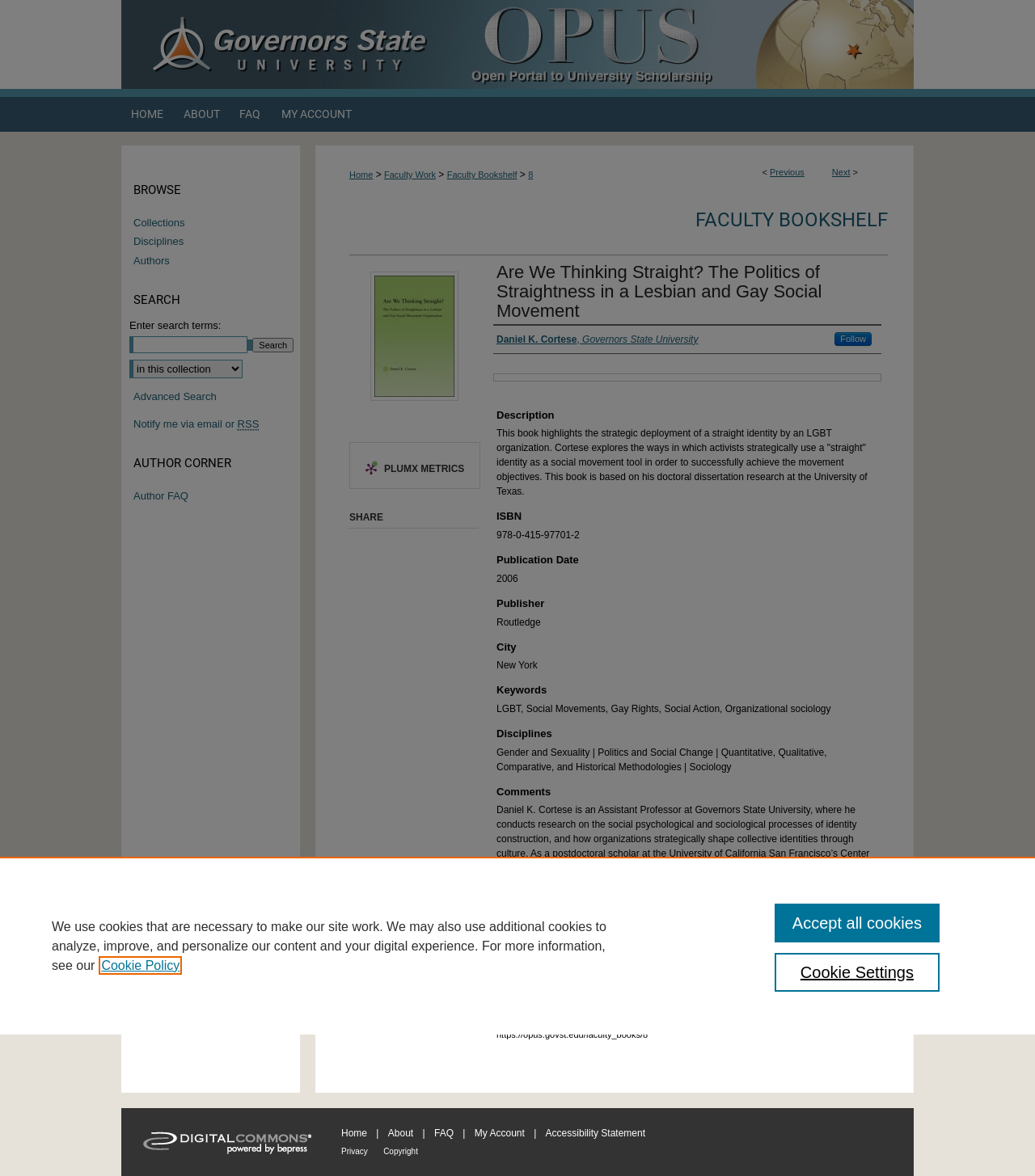Identify the bounding box coordinates for the element you need to click to achieve the following task: "Click on the 'Menu' link". The coordinates must be four float values ranging from 0 to 1, formatted as [left, top, right, bottom].

[0.953, 0.0, 1.0, 0.034]